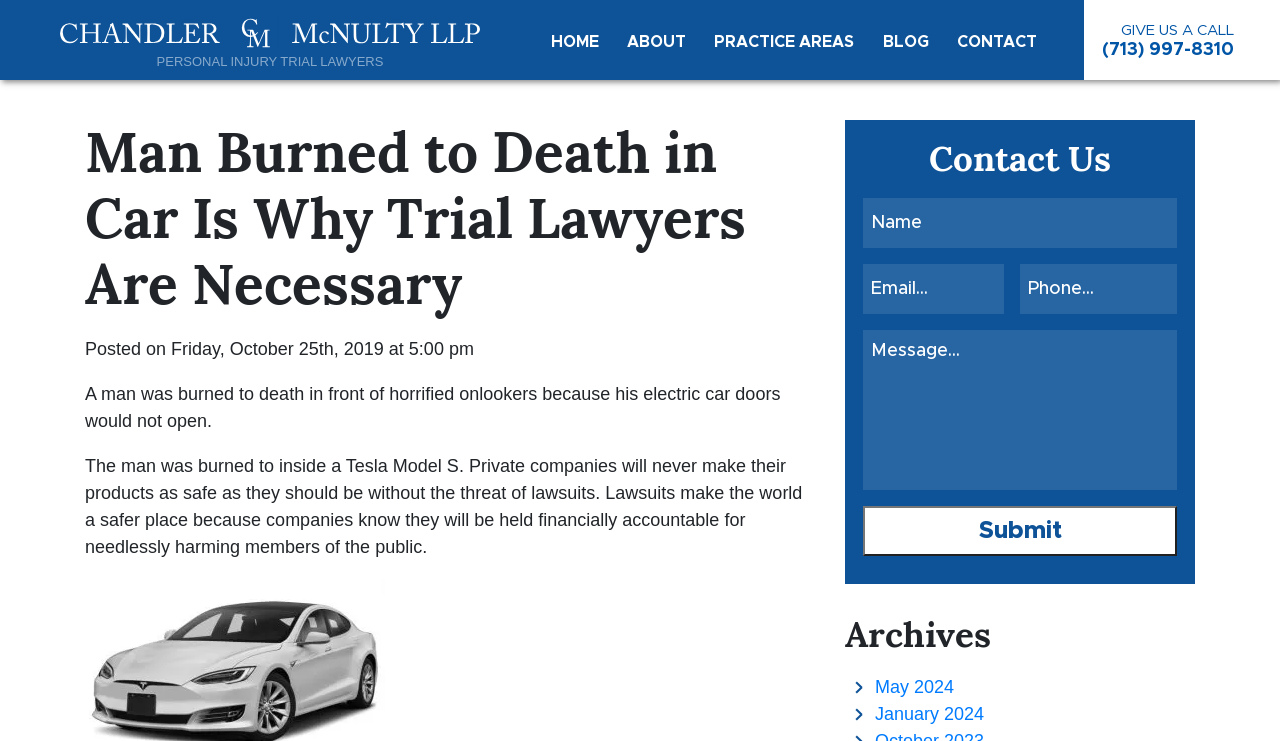Can you find the bounding box coordinates of the area I should click to execute the following instruction: "Click the 'May 2024' link"?

[0.684, 0.914, 0.745, 0.941]